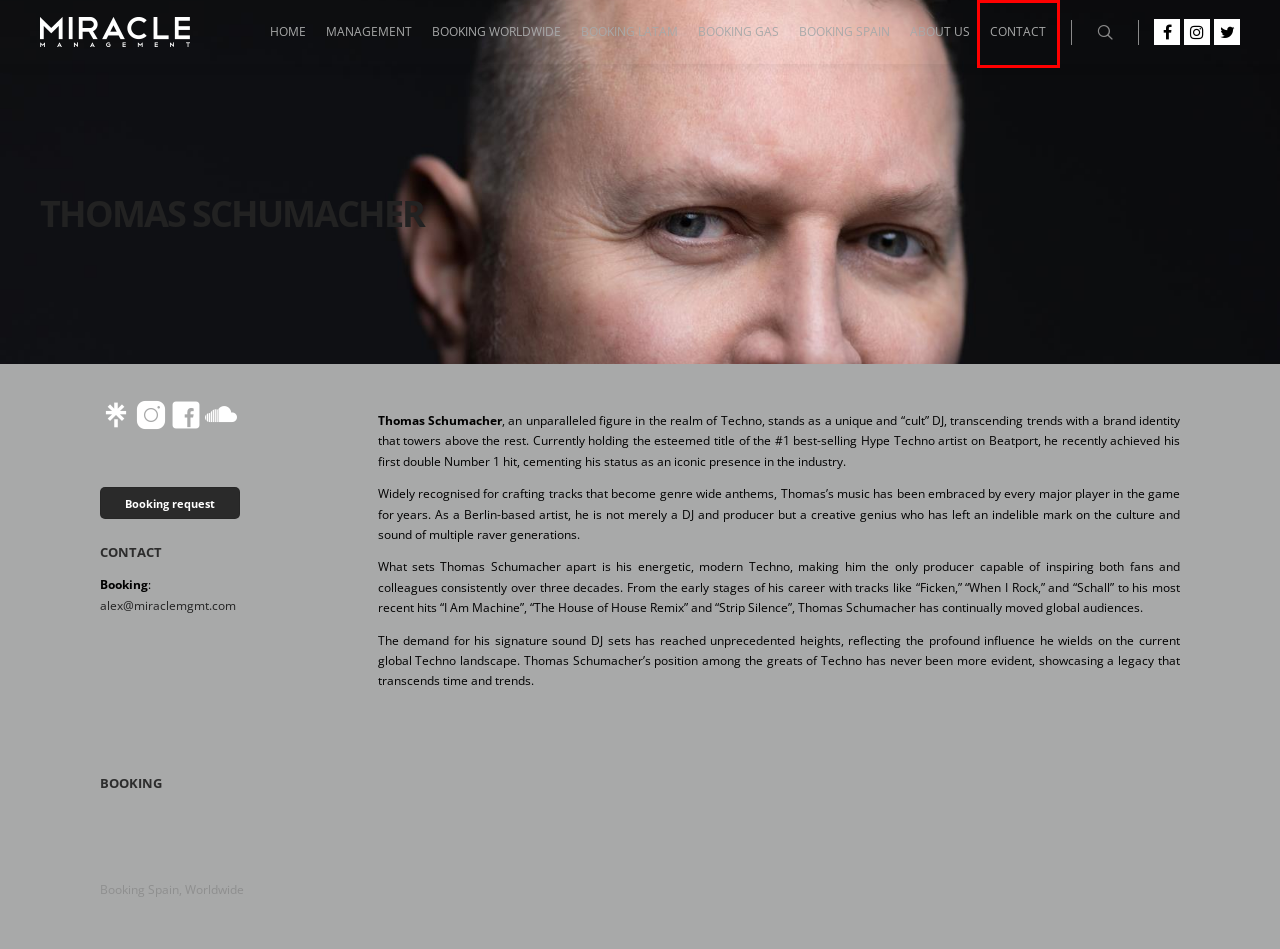Observe the screenshot of a webpage with a red bounding box around an element. Identify the webpage description that best fits the new page after the element inside the bounding box is clicked. The candidates are:
A. Contact – Miracle Management
B. Booking GAS – Miracle Management
C. Booking Spain – Miracle Management
D. Worldwide – Miracle Management
E. Management – Miracle Management
F. Booking Worldwide – Miracle Management
G. Booking Latam – Miracle Management
H. About Us – Miracle Management

A